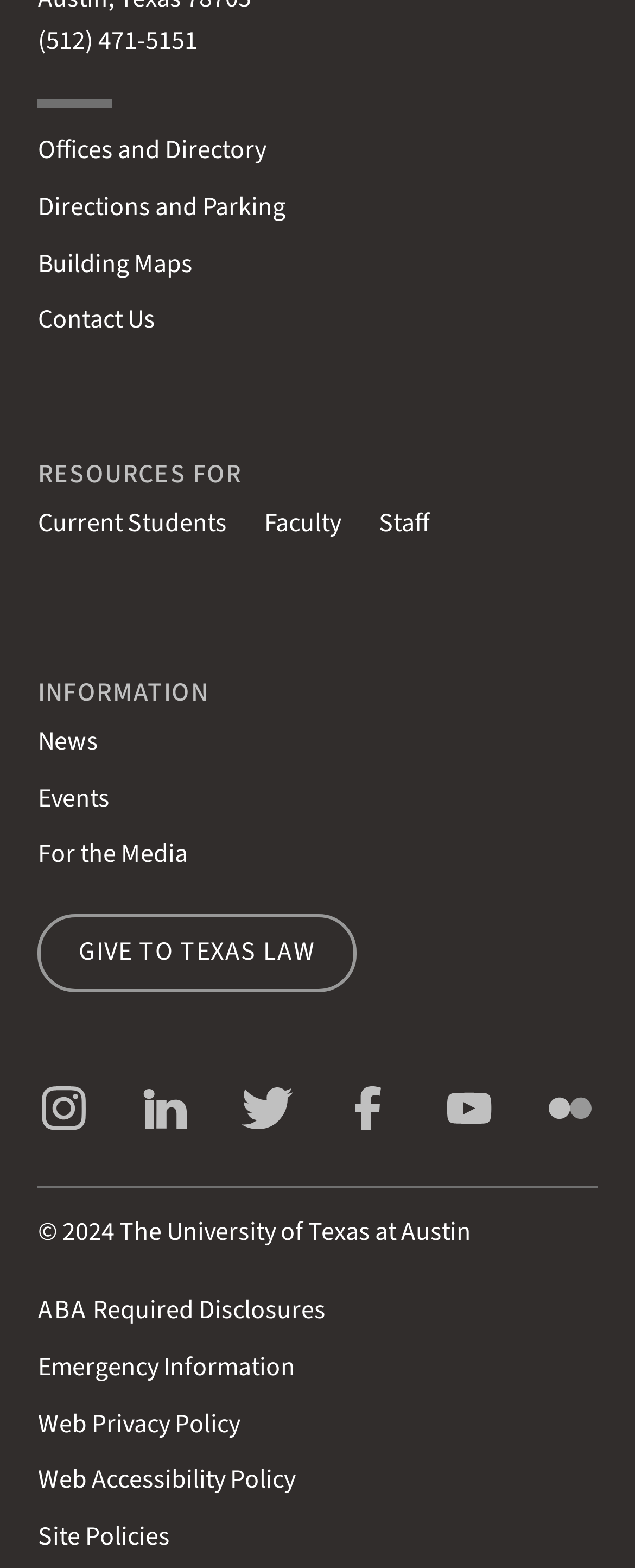What is the copyright year?
Refer to the image and answer the question using a single word or phrase.

2024